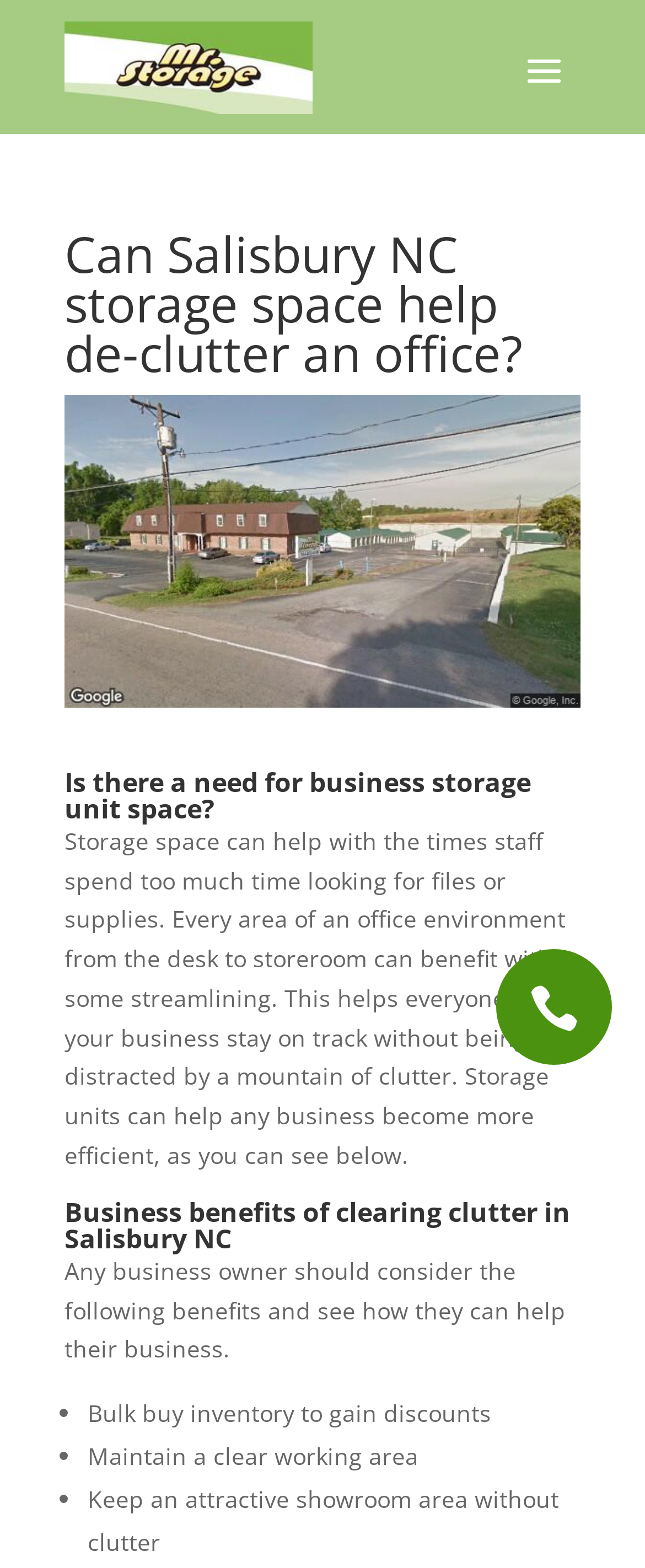Can you find and generate the webpage's heading?

Can Salisbury NC storage space help de-clutter an office?